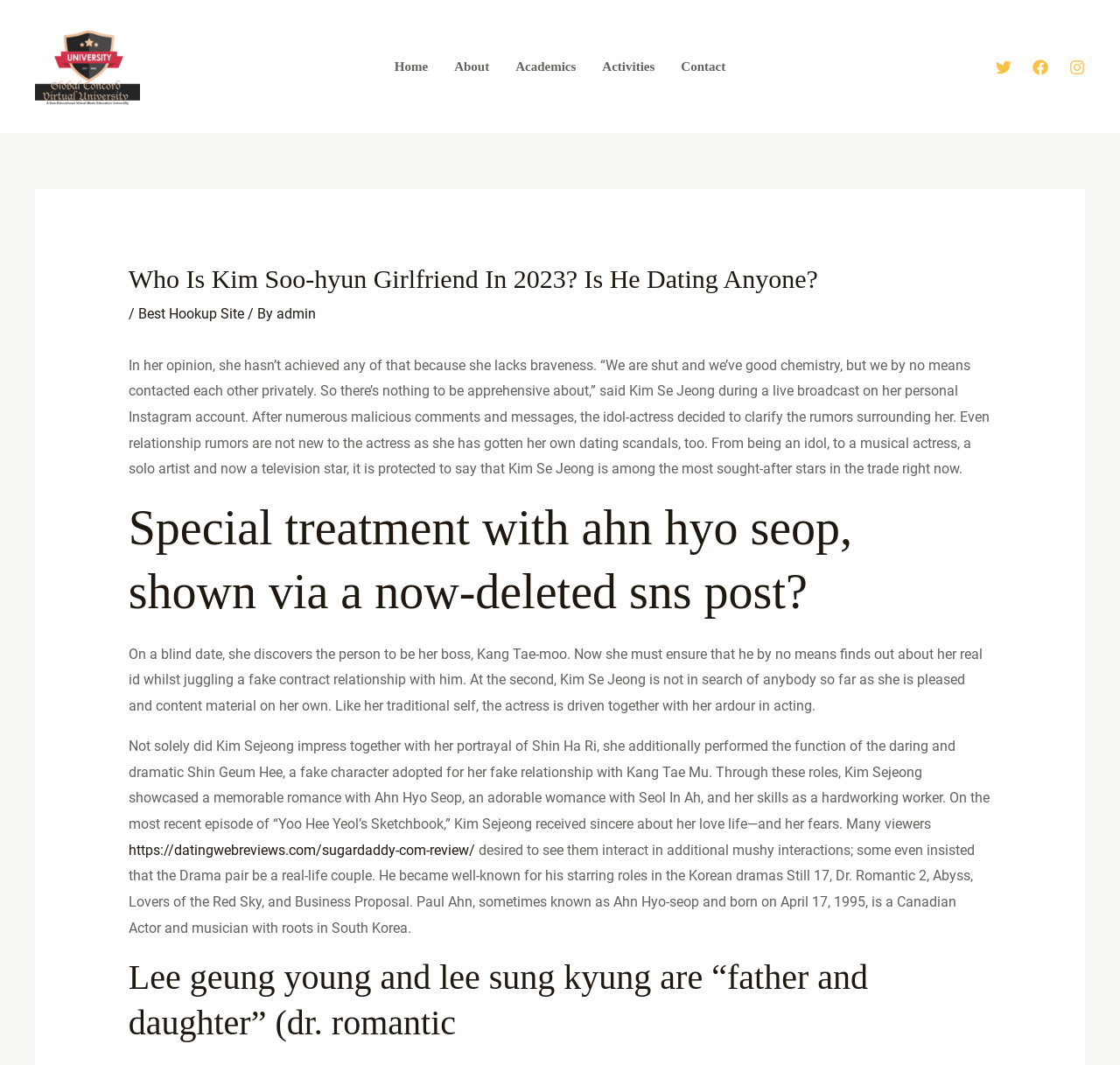Based on what you see in the screenshot, provide a thorough answer to this question: Who is the actress mentioned in the article?

The article mentions Kim Se Jeong, a Korean actress, and discusses her personal life, including her dating rumors and her role in a drama.